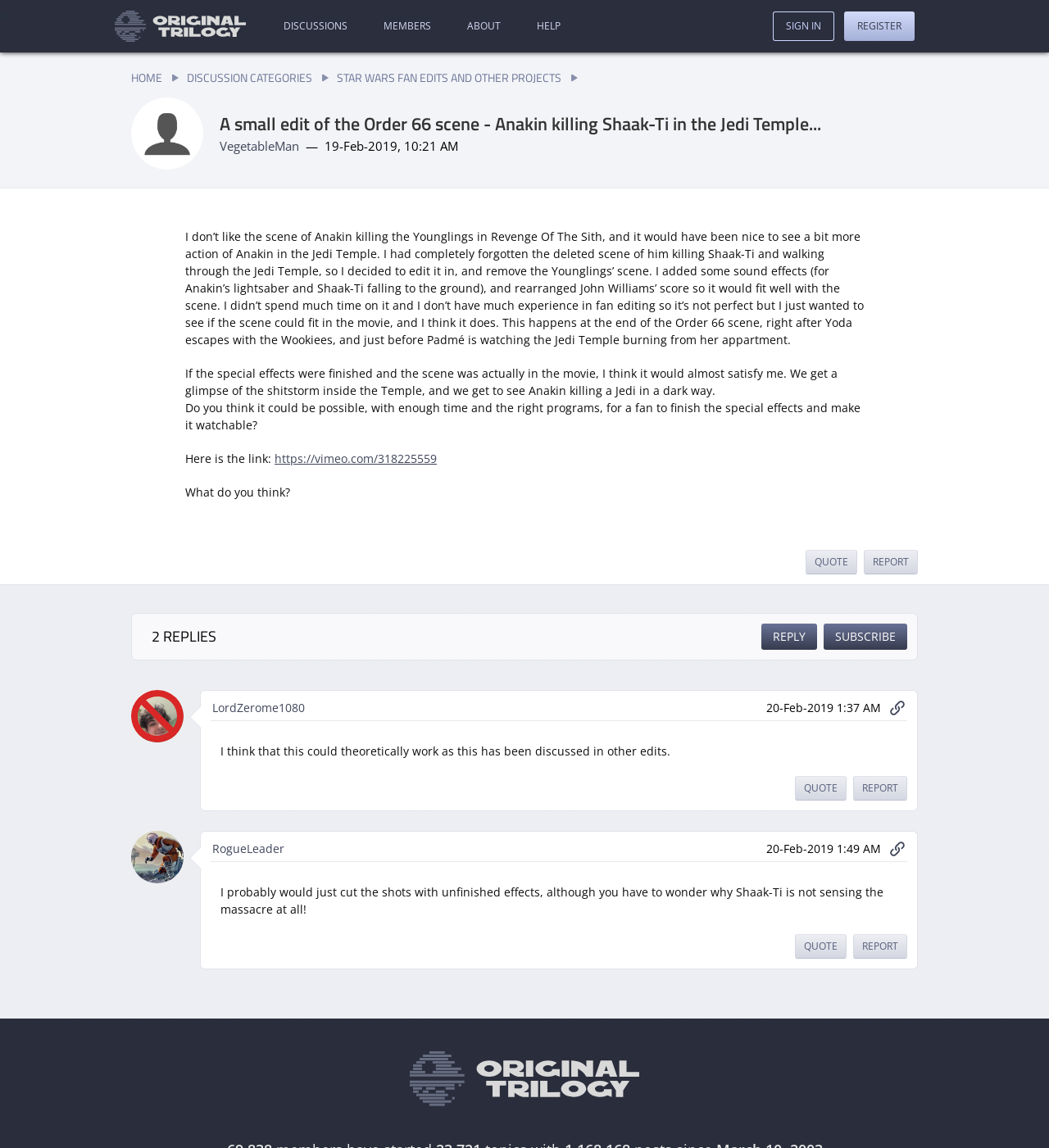Using the provided description: "Request a Quote", find the bounding box coordinates of the corresponding UI element. The output should be four float numbers between 0 and 1, in the format [left, top, right, bottom].

None